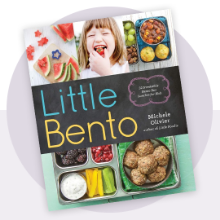Explain the image in a detailed way.

The image features the cover of the cookbook titled "Little Bento," authored by Michele Olivier. The vibrant and playful design showcases a smiling child enjoying a meal, surrounded by colorful and nutritious bento box options. The background includes a variety of fresh fruits and vegetables, enhancing the theme of healthy eating for kids. This delightful book offers 32 irresistible lunch ideas specifically crafted for young appetites, aiming to make mealtime enjoyable and appealing for both children and parents. The cover reflects the fun and creative spirit of bento-style meals, promising to inspire families to explore healthy eating together.